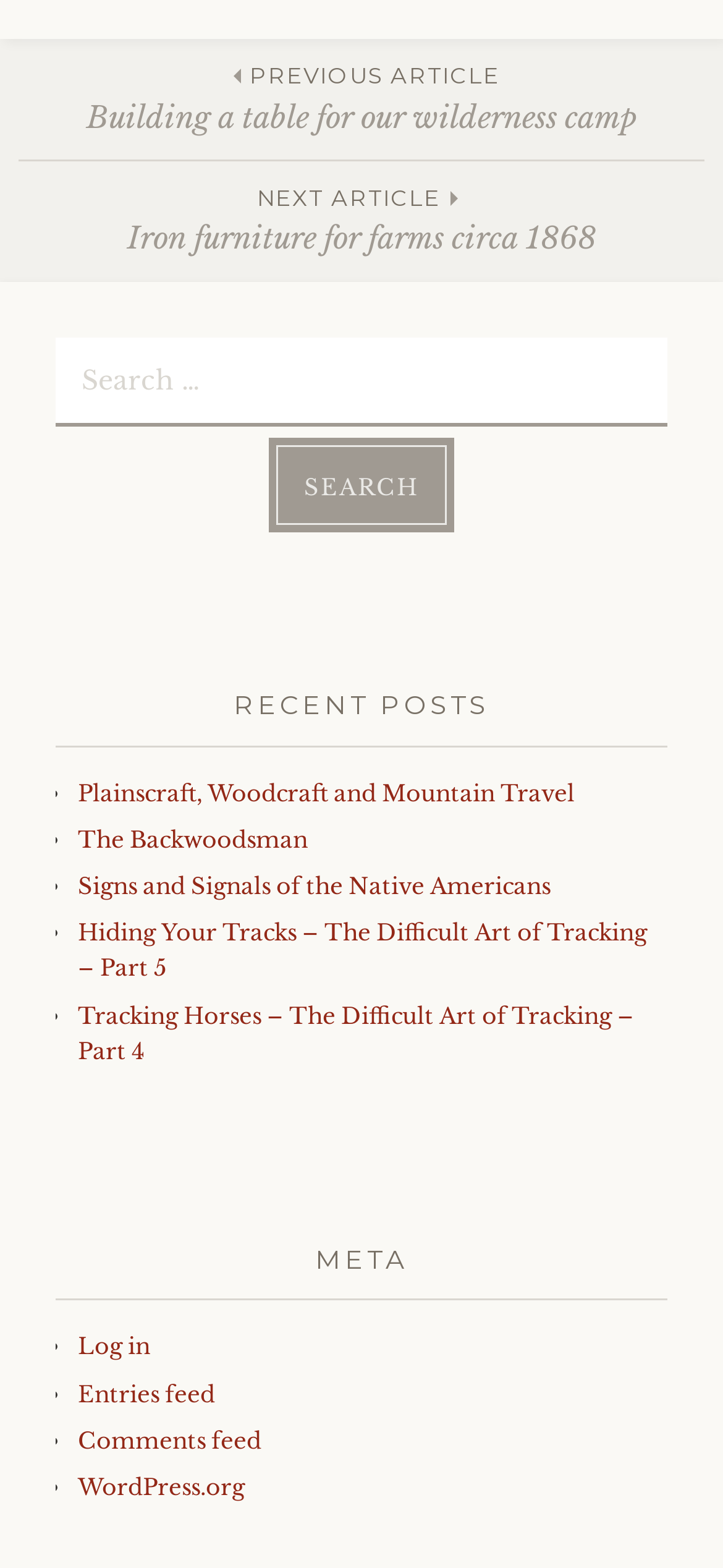Locate the bounding box coordinates of the clickable area to execute the instruction: "Go to previous article". Provide the coordinates as four float numbers between 0 and 1, represented as [left, top, right, bottom].

[0.026, 0.037, 0.974, 0.09]